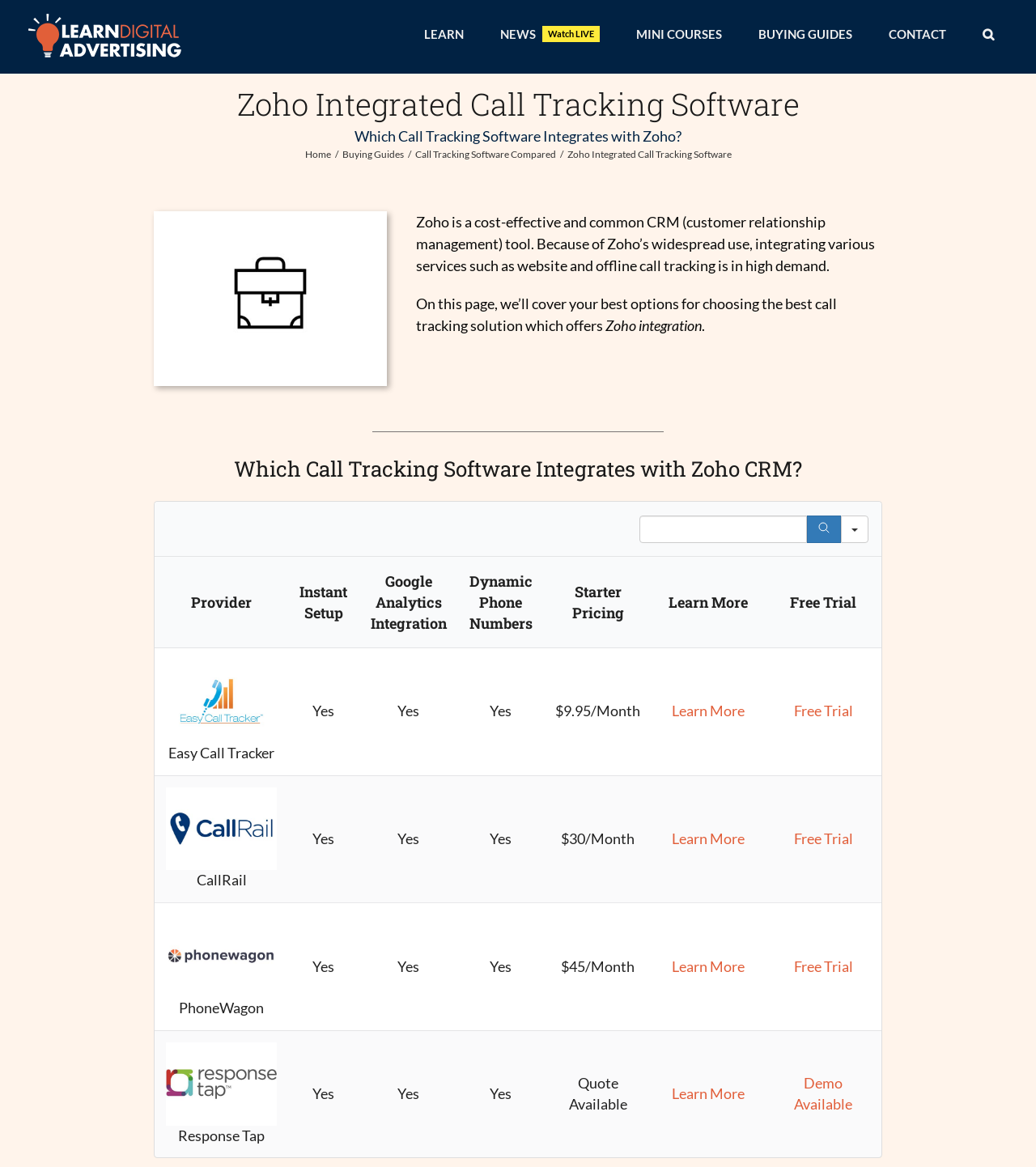How many call tracking software providers are compared on this webpage?
Kindly offer a comprehensive and detailed response to the question.

By examining the table on the webpage, I can see that there are four rows, each representing a different call tracking software provider, namely Easy Call Tracker, CallRail, PhoneWagon, and Response Tap.